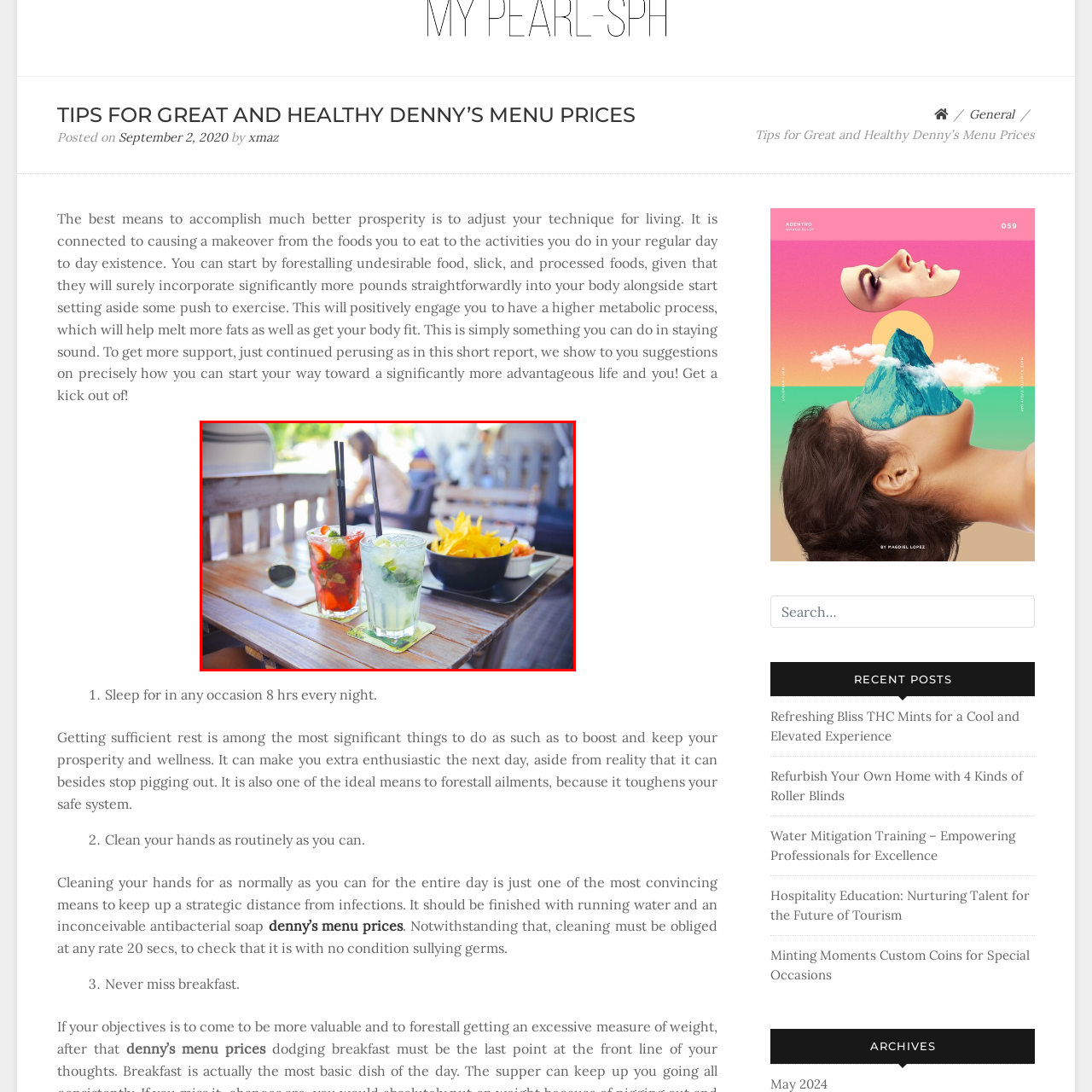Detail the scene within the red-bordered box in the image, including all relevant features and actions.

The image showcases a delightful outdoor dining setting where two refreshing drinks are prominently displayed on a wooden table. To the left, a vibrant red drink garnished with mint and possibly berries catches the eye, while to the right, a clear drink with hints of green and ice offers a cool contrast. Each drink is adorned with a black straw, suggesting they are ready to enjoy on a warm day. Accompanying the beverages is a stylish bowl of golden nachos, accompanied by a small side of dip, enhancing the casual yet inviting atmosphere. The background reveals a well-furnished dining area, hinting at a lively social scene perfect for relaxation and enjoyment.